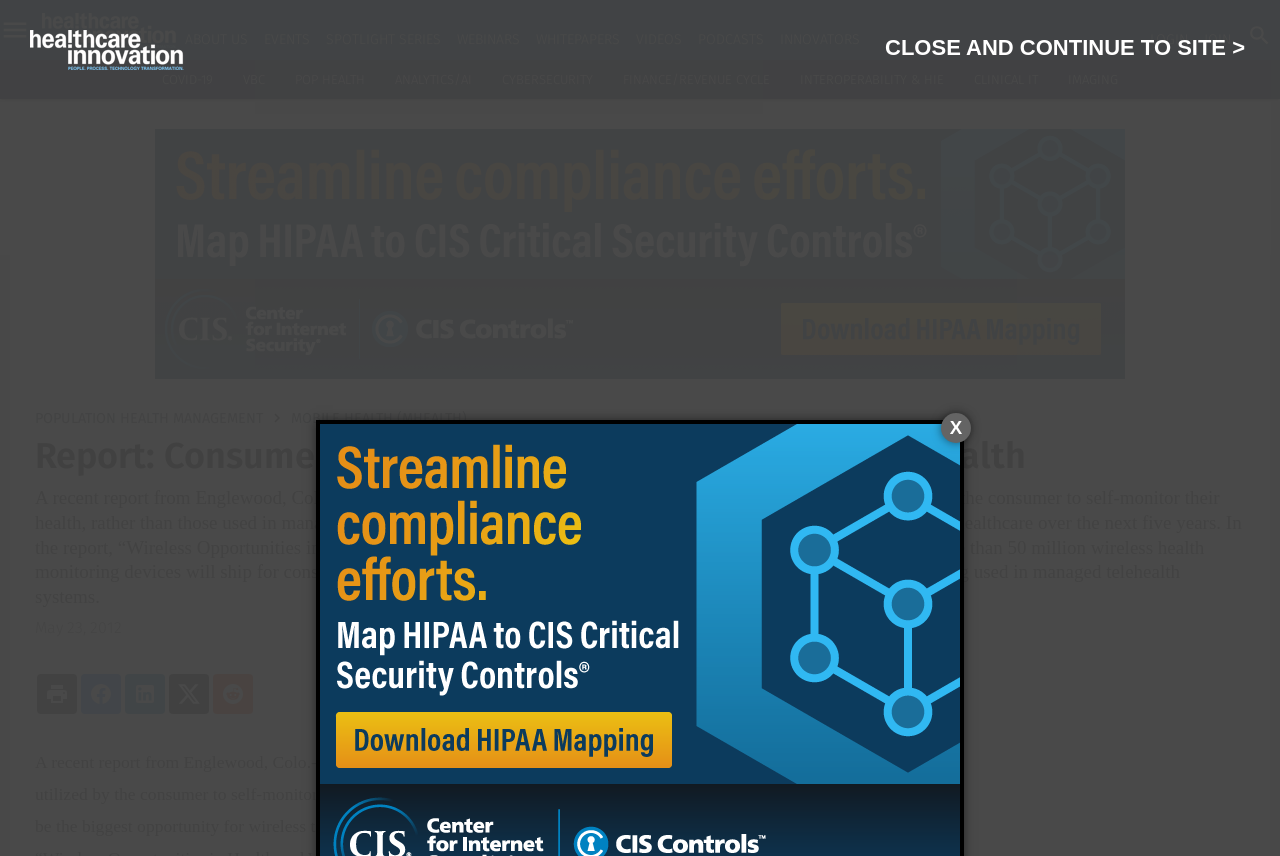Locate the bounding box coordinates of the clickable element to fulfill the following instruction: "Click on ABOUT US". Provide the coordinates as four float numbers between 0 and 1 in the format [left, top, right, bottom].

[0.145, 0.036, 0.194, 0.056]